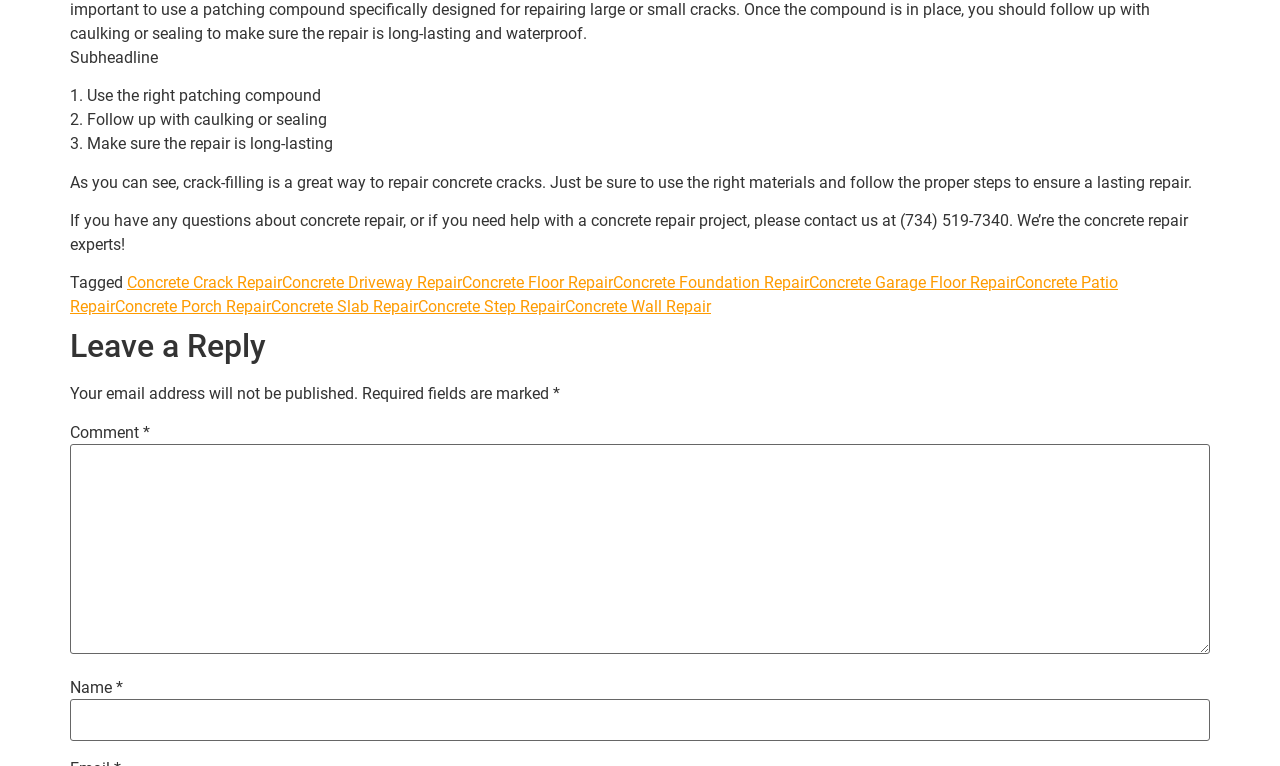Using the format (top-left x, top-left y, bottom-right x, bottom-right y), and given the element description, identify the bounding box coordinates within the screenshot: Concrete Porch Repair

[0.09, 0.388, 0.212, 0.413]